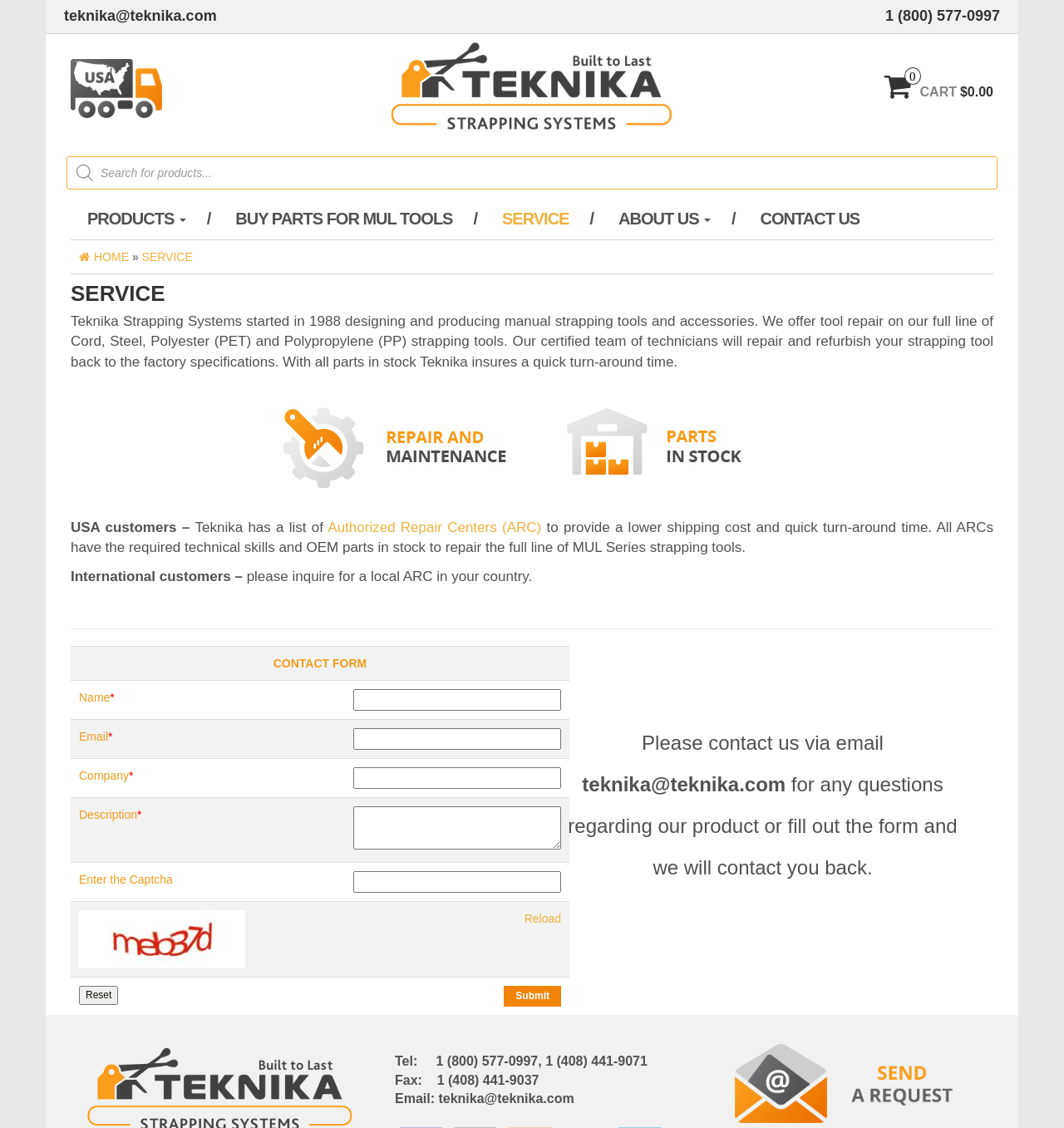Please identify the bounding box coordinates of the element's region that I should click in order to complete the following instruction: "Call the company". The bounding box coordinates consist of four float numbers between 0 and 1, i.e., [left, top, right, bottom].

[0.832, 0.007, 0.94, 0.021]